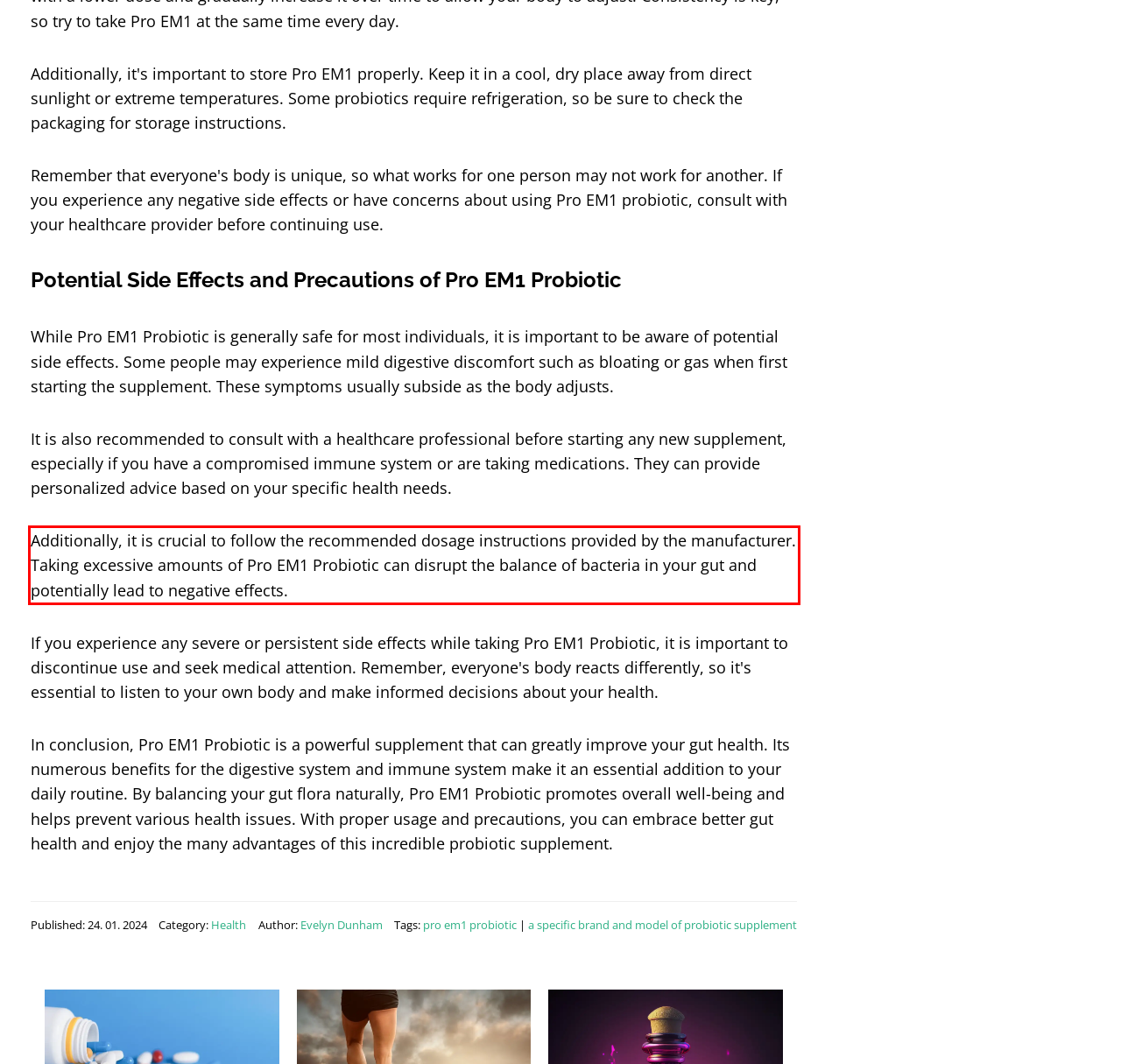Please analyze the screenshot of a webpage and extract the text content within the red bounding box using OCR.

Additionally, it is crucial to follow the recommended dosage instructions provided by the manufacturer. Taking excessive amounts of Pro EM1 Probiotic can disrupt the balance of bacteria in your gut and potentially lead to negative effects.